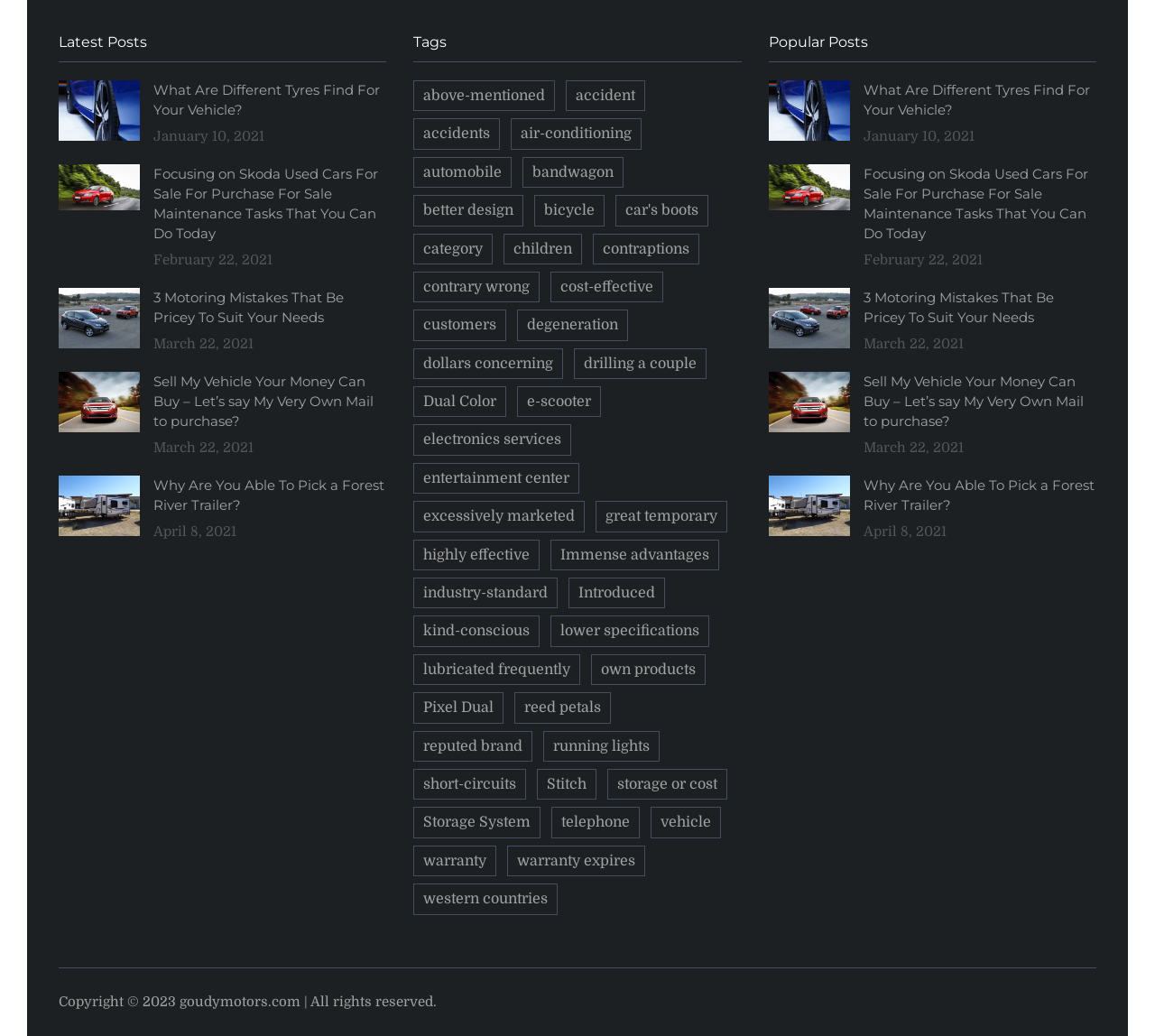What is the date of the third post?
Please give a well-detailed answer to the question.

The date of the third post can be found by looking at the static text elements below each post heading. The third post has a heading '3 Motoring Mistakes That Be Pricey To Suit Your Needs' and a static text element with the date 'March 22, 2021' below it, with bounding box coordinates [0.133, 0.324, 0.22, 0.34].